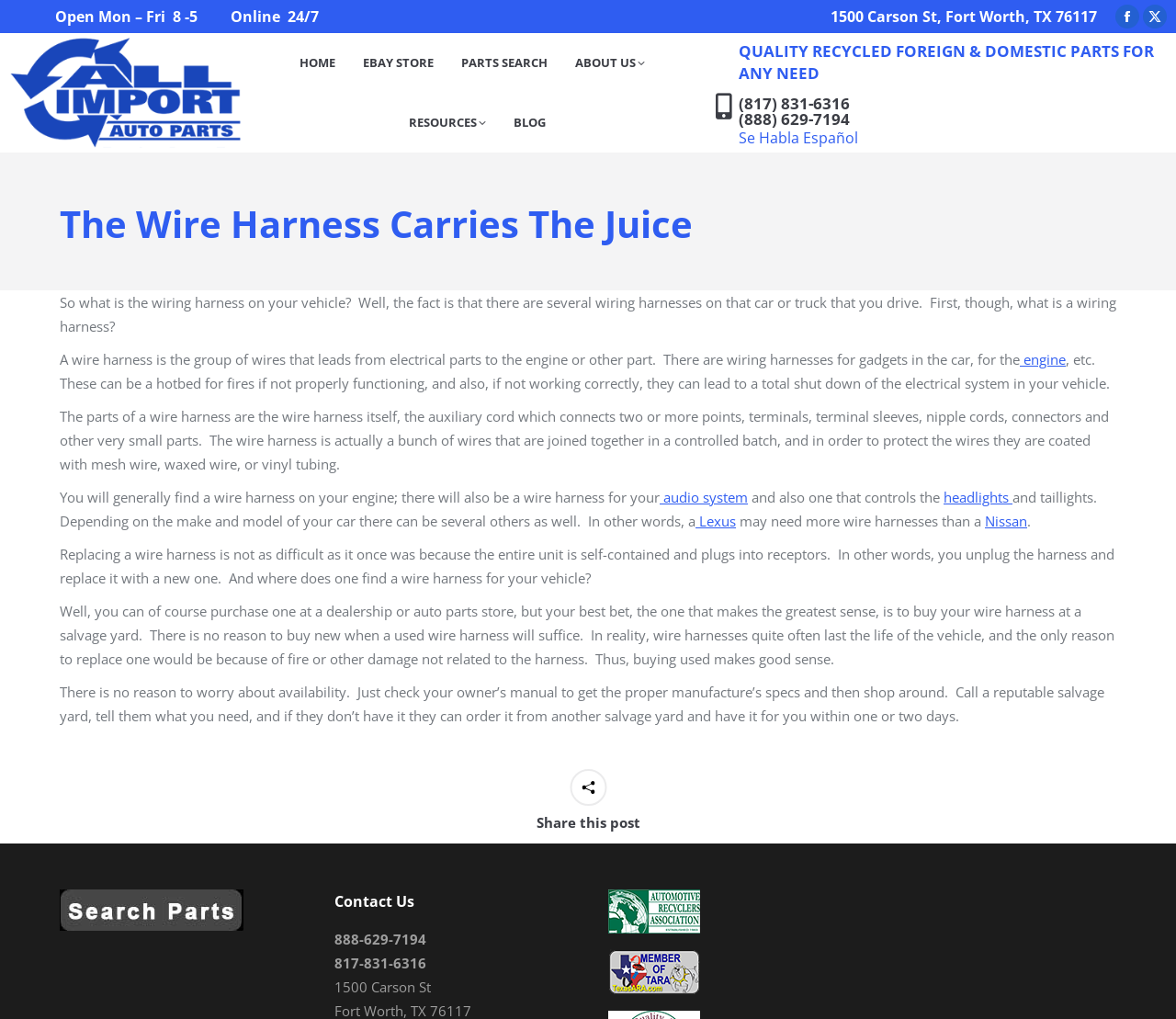Identify and provide the bounding box for the element described by: "About Us".

[0.481, 0.049, 0.556, 0.075]